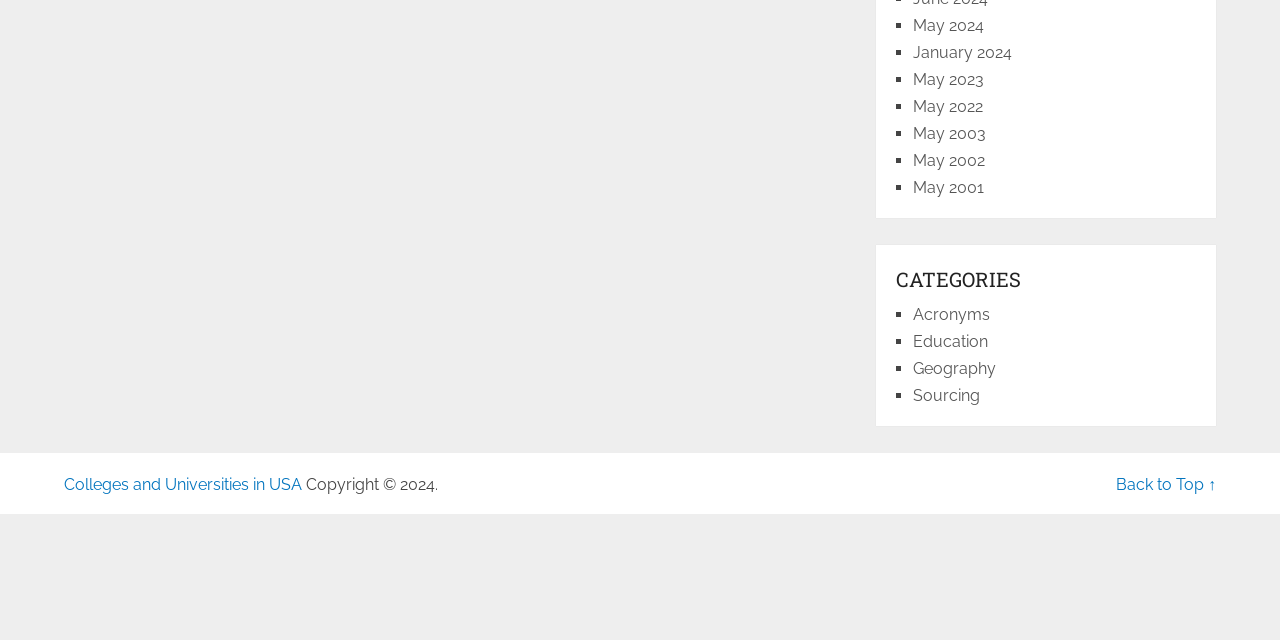Identify the bounding box of the HTML element described as: "Colleges and Universities in USA".

[0.05, 0.742, 0.236, 0.772]